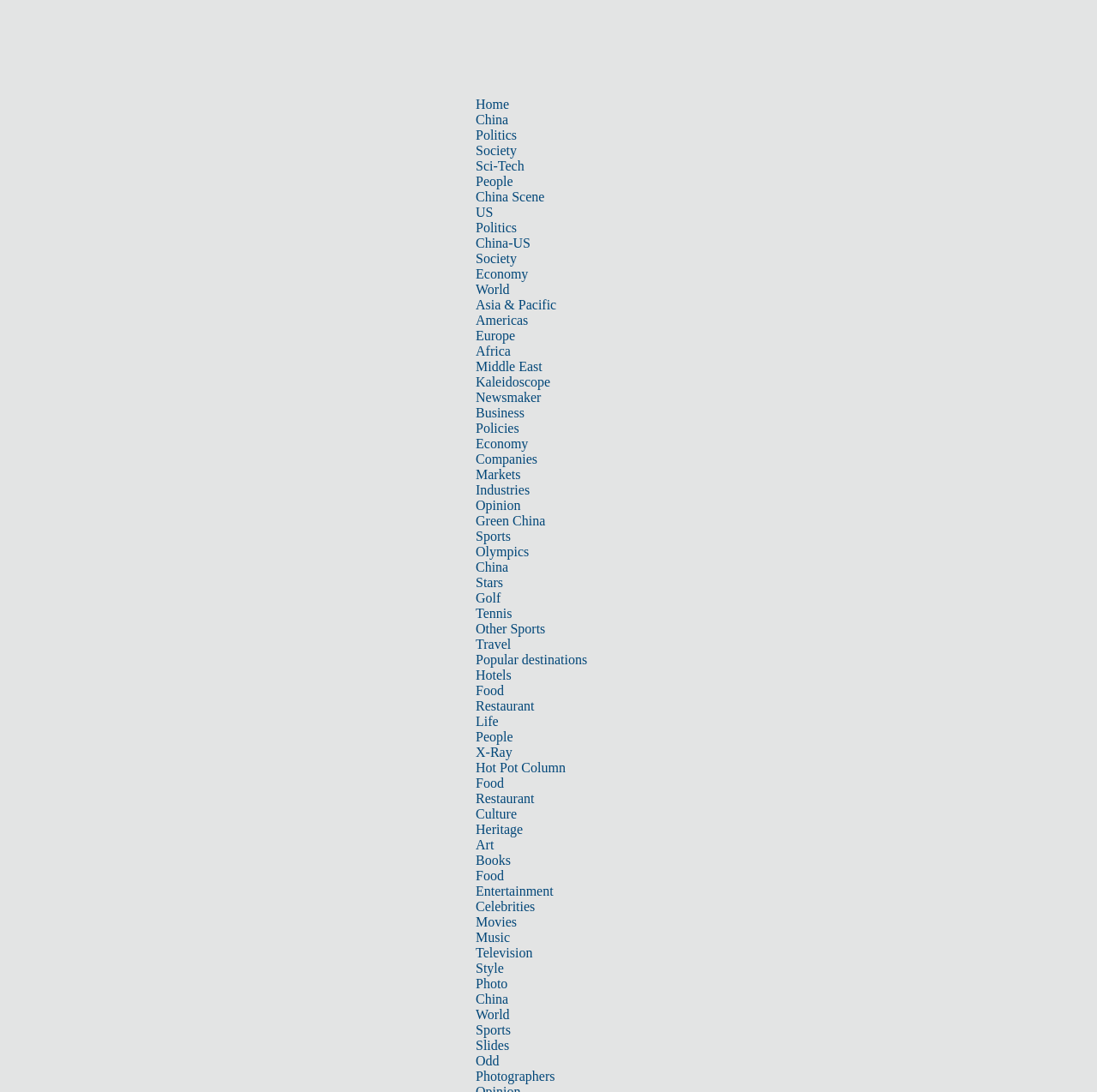Identify the bounding box coordinates of the region that should be clicked to execute the following instruction: "Explore 'China Scene'".

[0.434, 0.173, 0.496, 0.187]